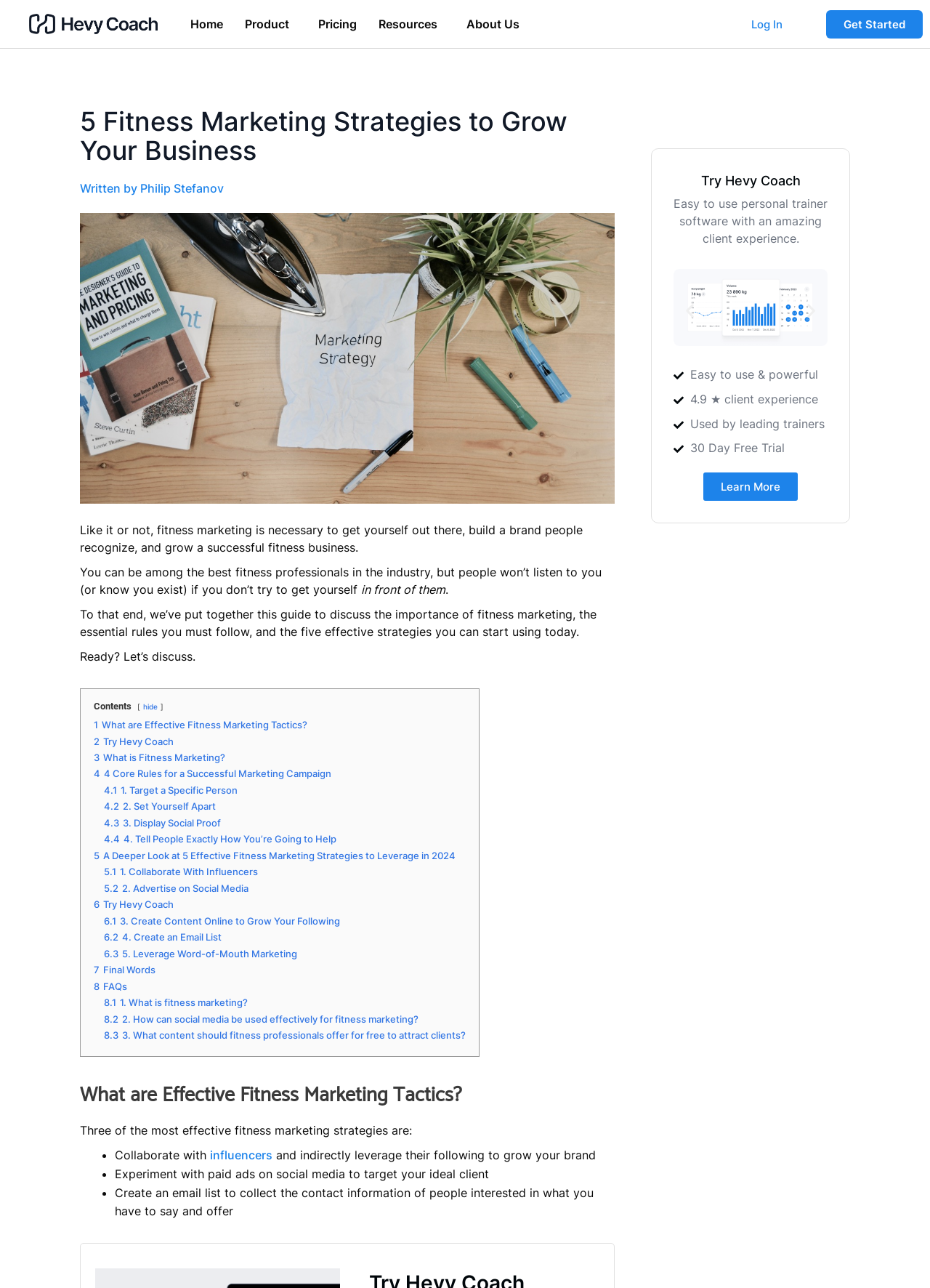What is the duration of the free trial mentioned?
Look at the image and respond with a one-word or short-phrase answer.

30 Day